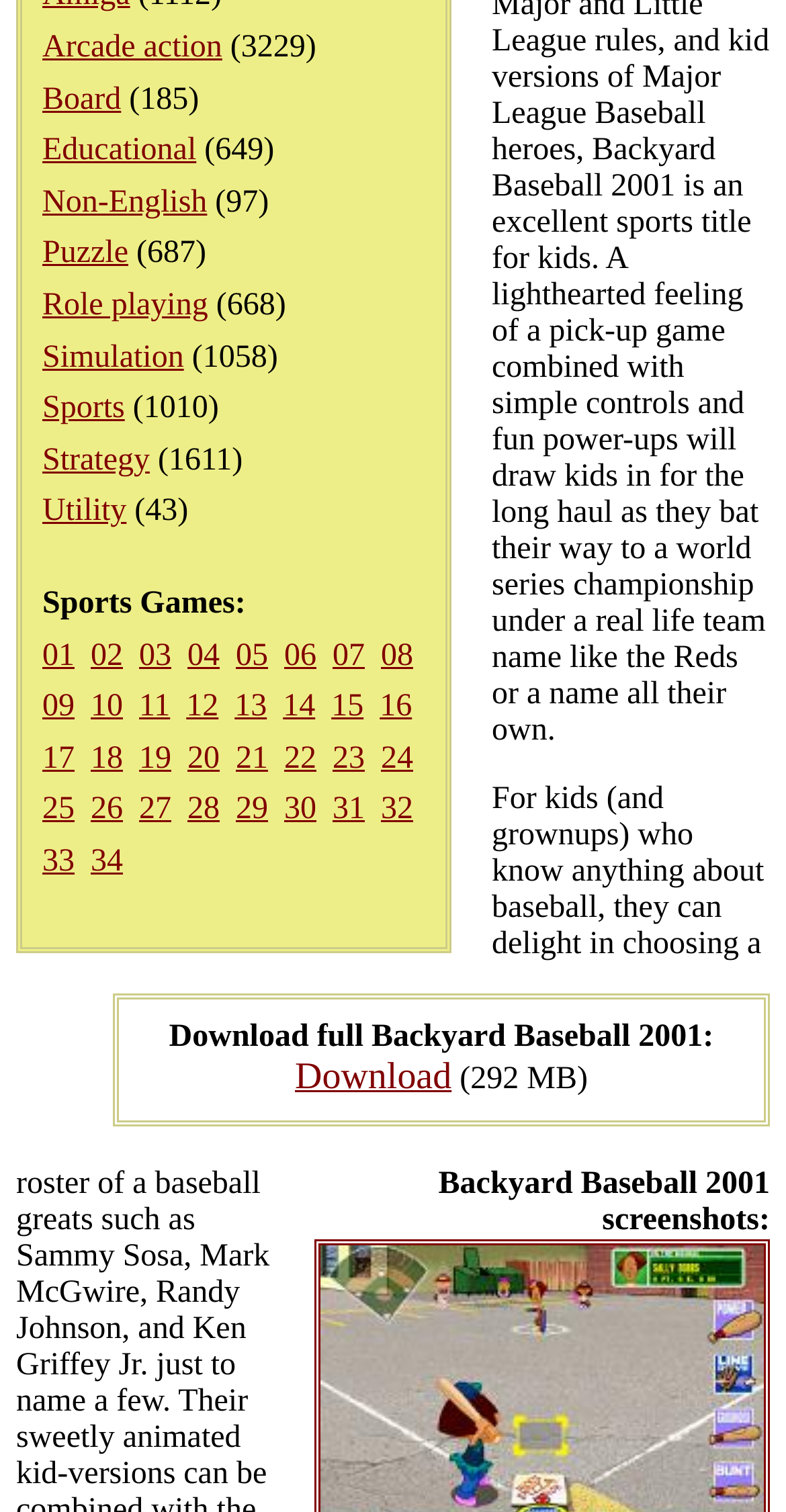Using the format (top-left x, top-left y, bottom-right x, bottom-right y), provide the bounding box coordinates for the described UI element. All values should be floating point numbers between 0 and 1: Arcade action

[0.054, 0.02, 0.283, 0.043]